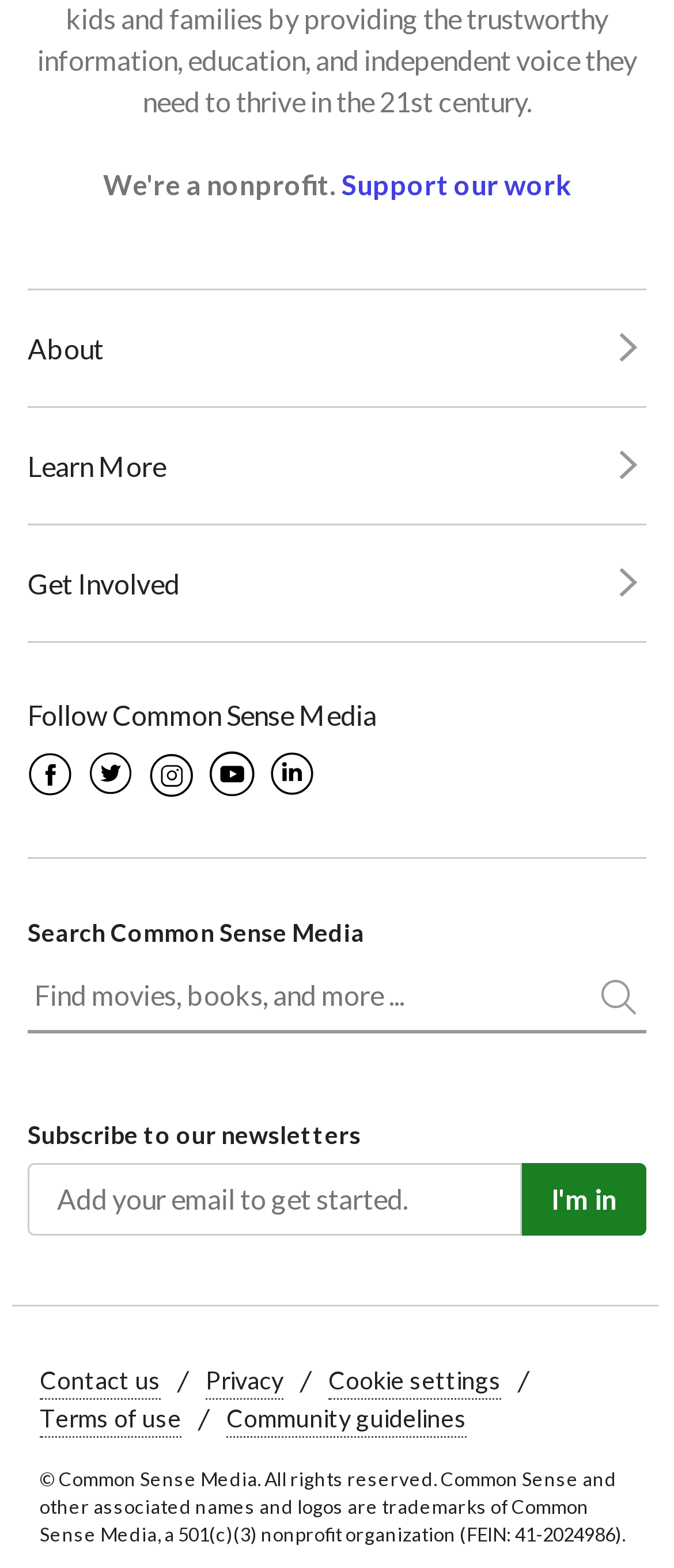What is the name of the program for parents?
Using the visual information, answer the question in a single word or phrase.

Join as a Parent